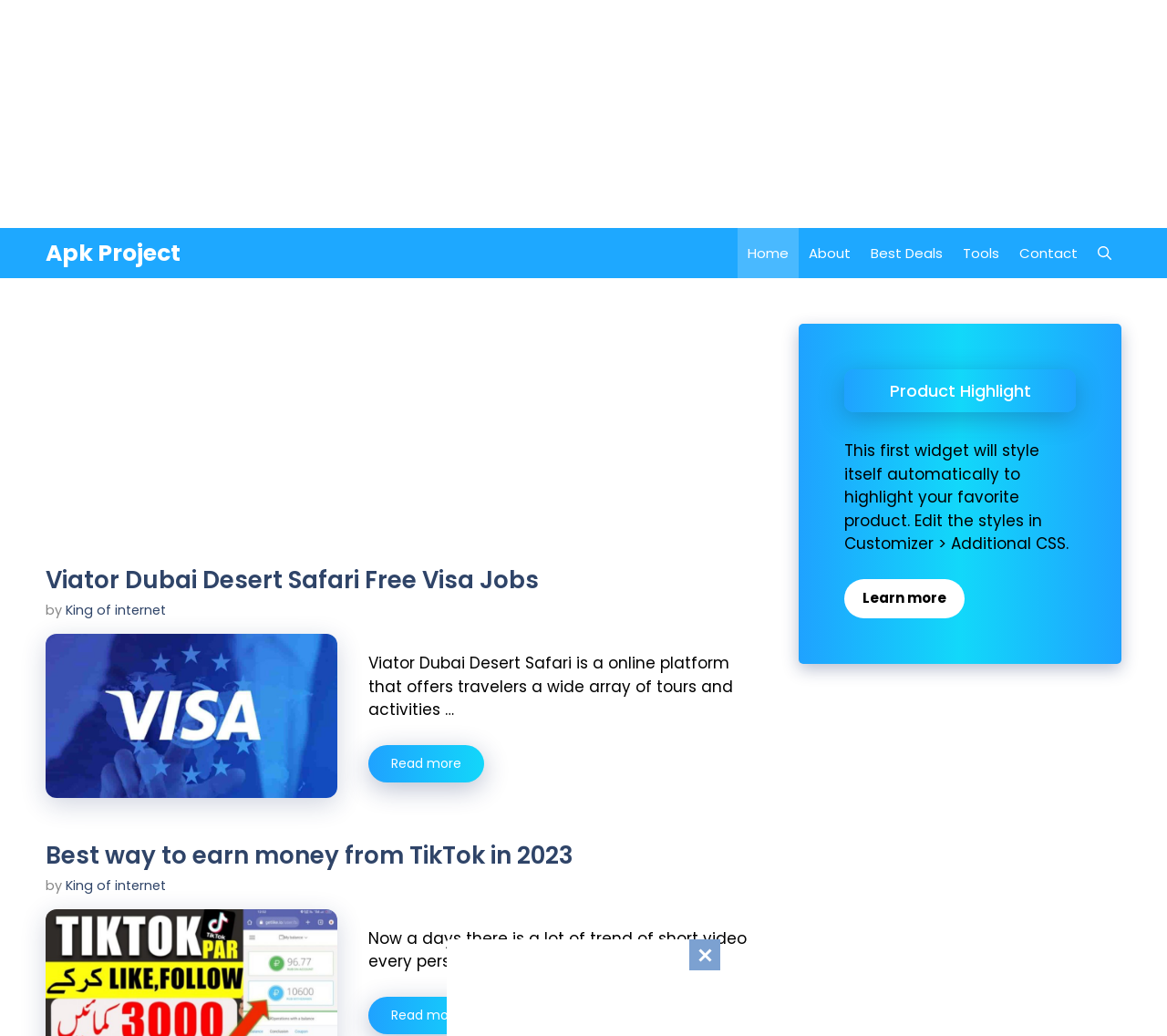Find the bounding box coordinates of the clickable area that will achieve the following instruction: "Learn more about Product Highlight".

[0.723, 0.559, 0.827, 0.596]